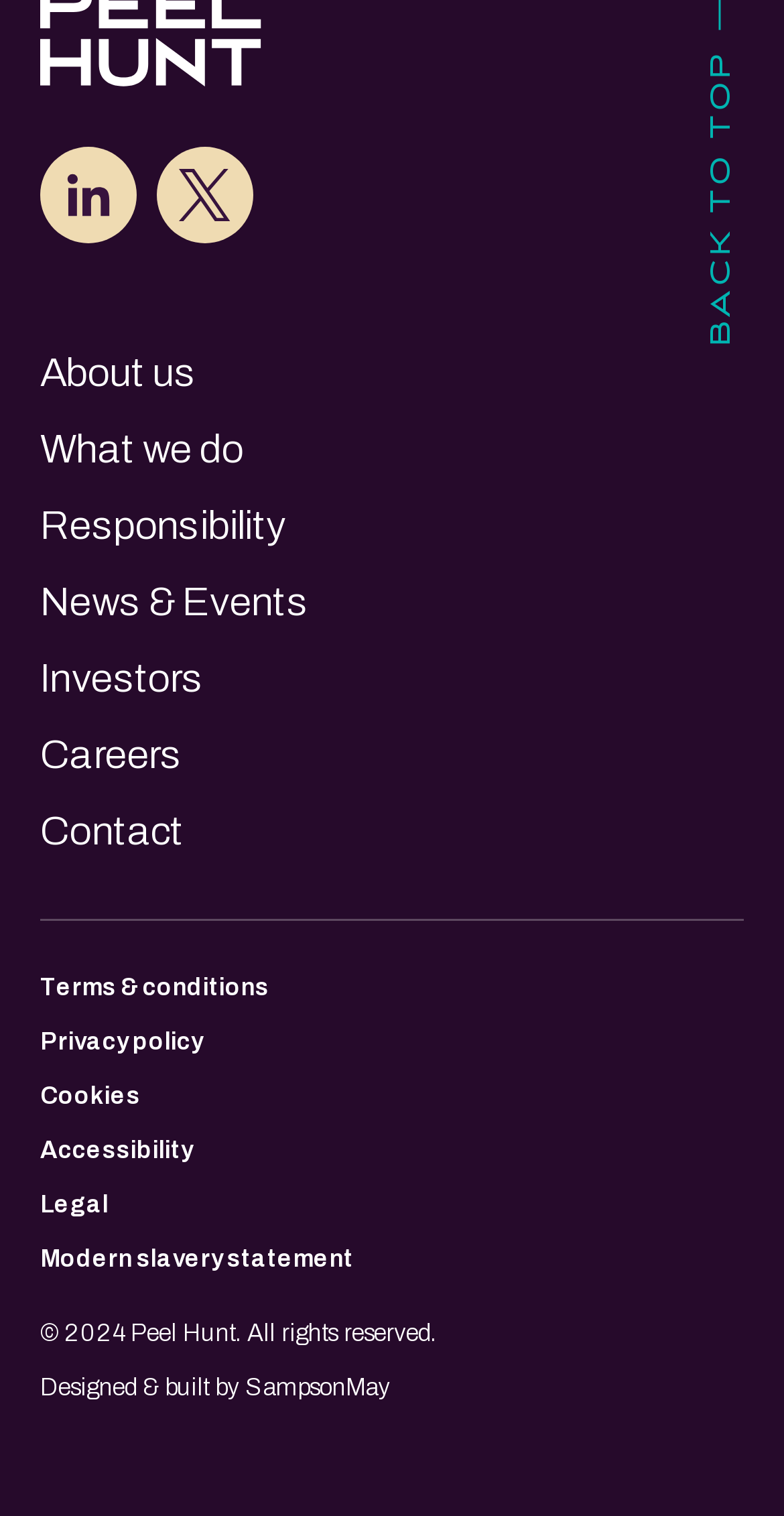Please identify the coordinates of the bounding box for the clickable region that will accomplish this instruction: "Learn about the company".

[0.051, 0.23, 0.25, 0.259]